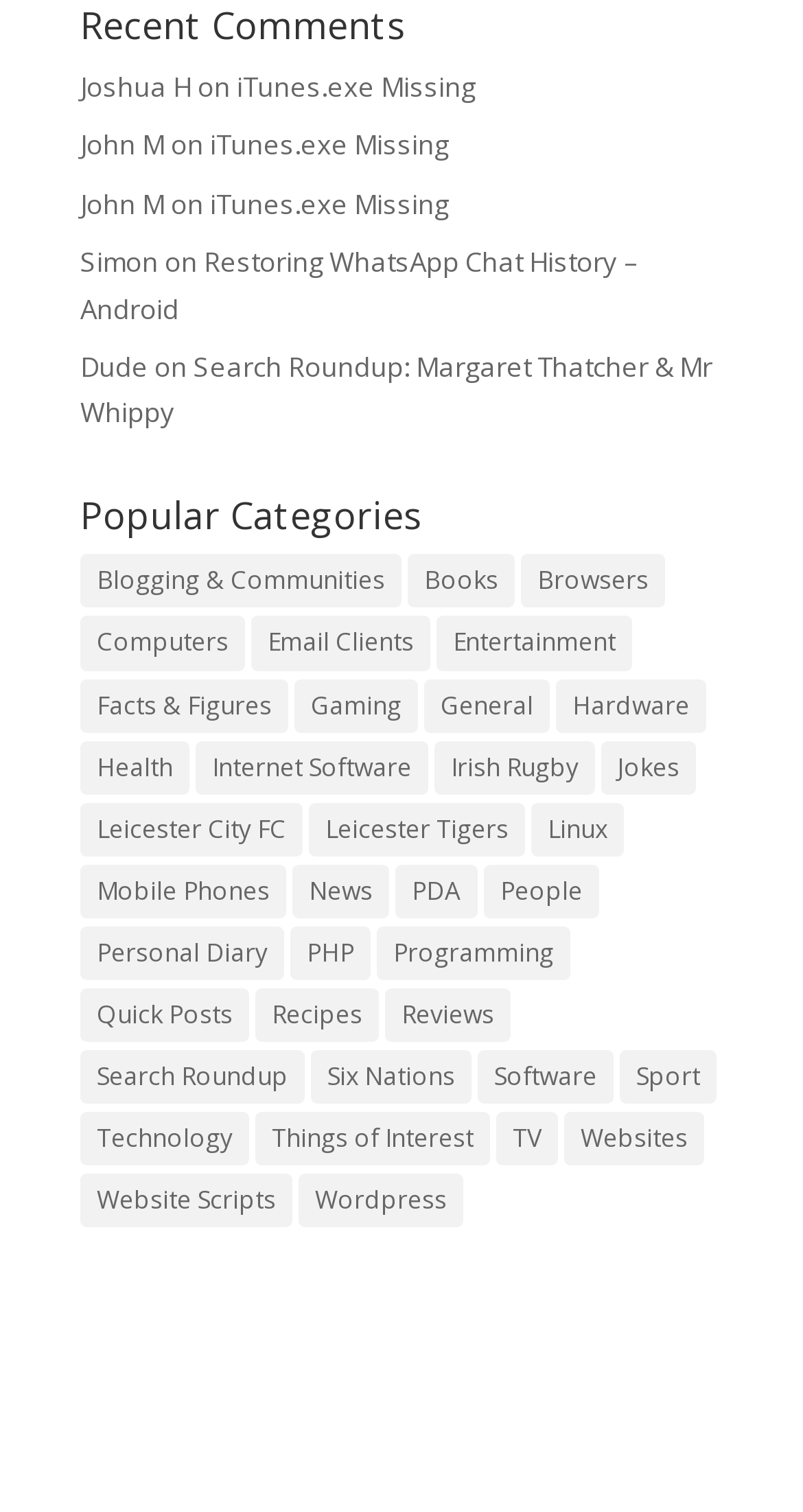How many items are in the 'Jokes' category?
Please provide an in-depth and detailed response to the question.

The 'Jokes' category has 152 items, which can be found under the 'Popular Categories' section.